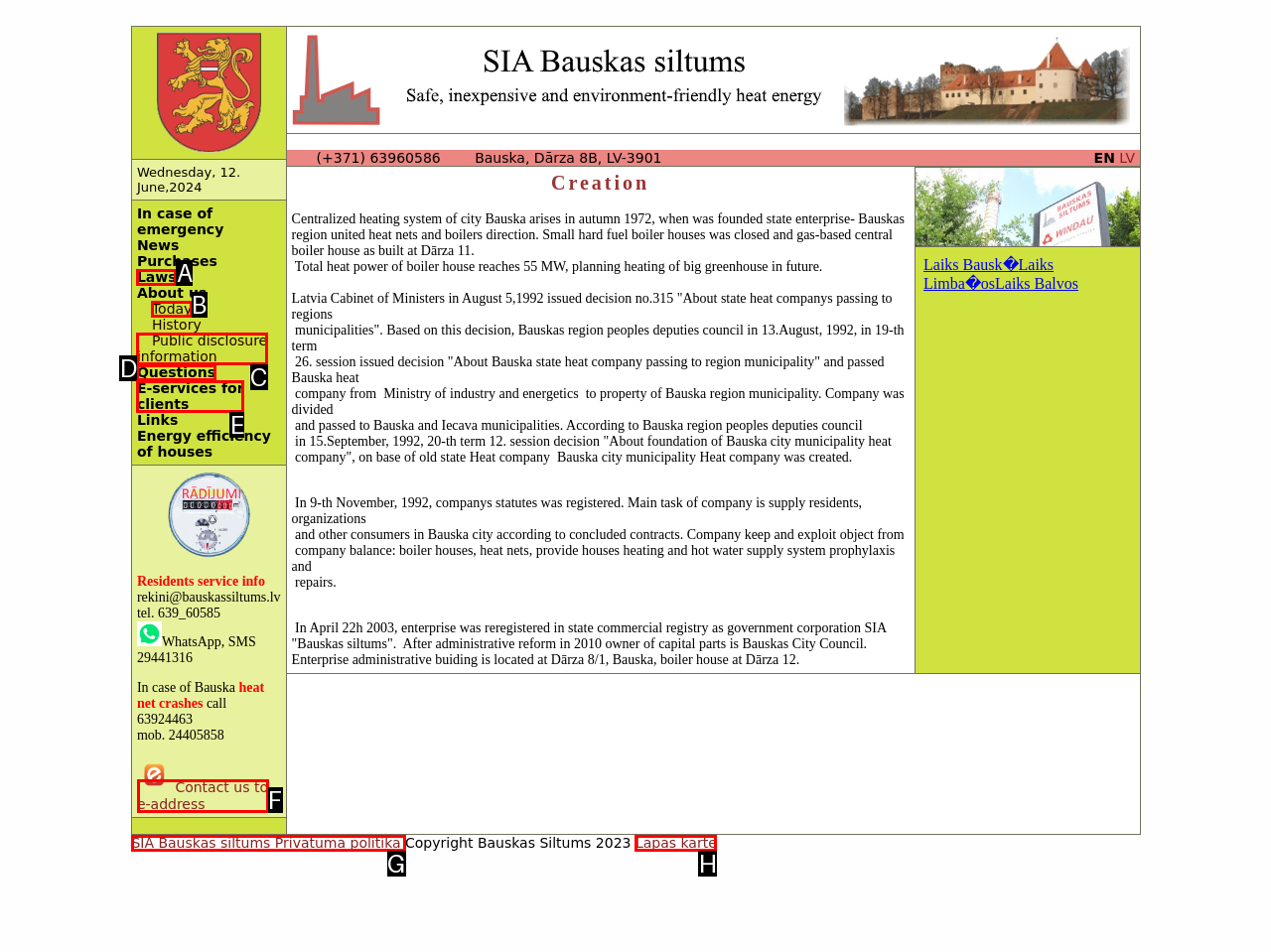Choose the HTML element to click for this instruction: Contact us to e-address Answer with the letter of the correct choice from the given options.

F